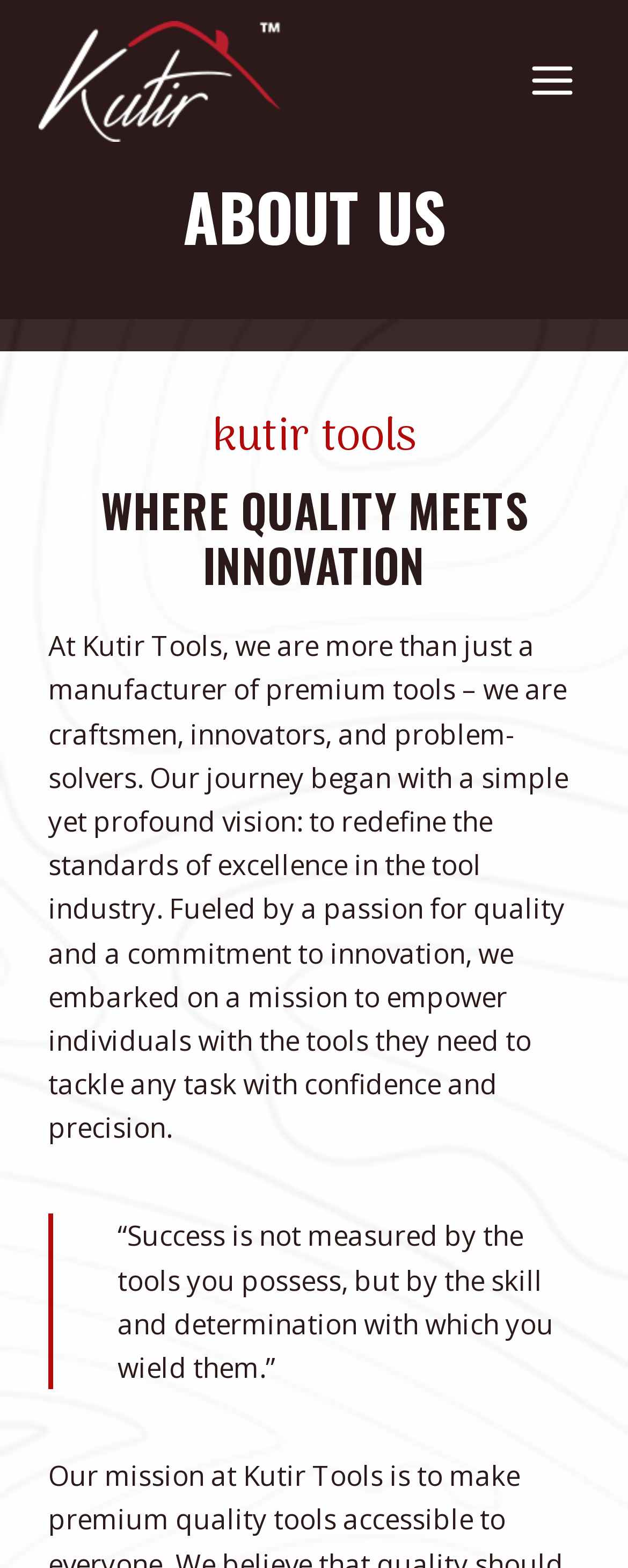Please answer the following question using a single word or phrase: What is the company's approach to quality?

passion for quality